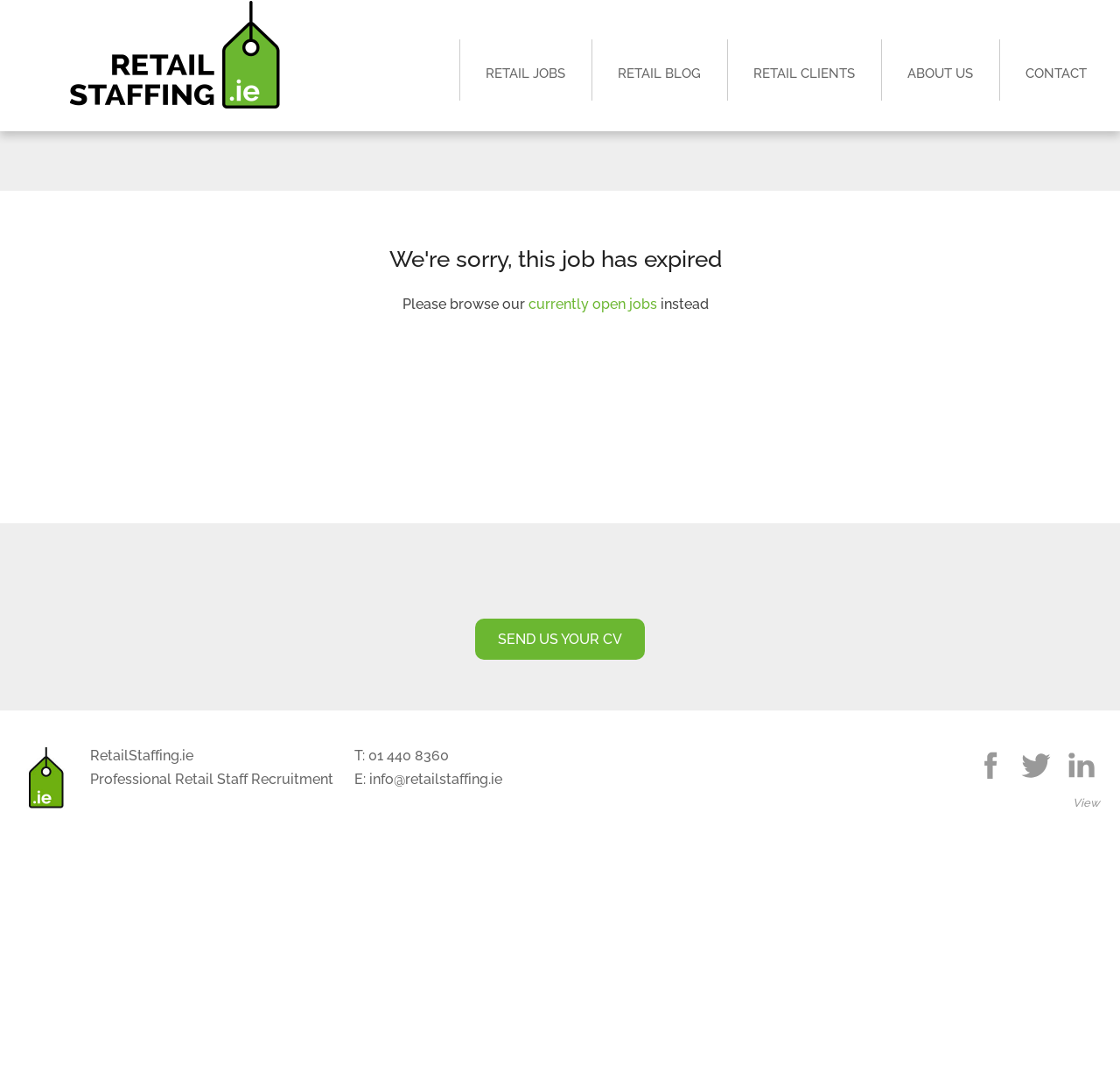Please specify the bounding box coordinates of the clickable region to carry out the following instruction: "Get a fast quote for drain services". The coordinates should be four float numbers between 0 and 1, in the format [left, top, right, bottom].

None